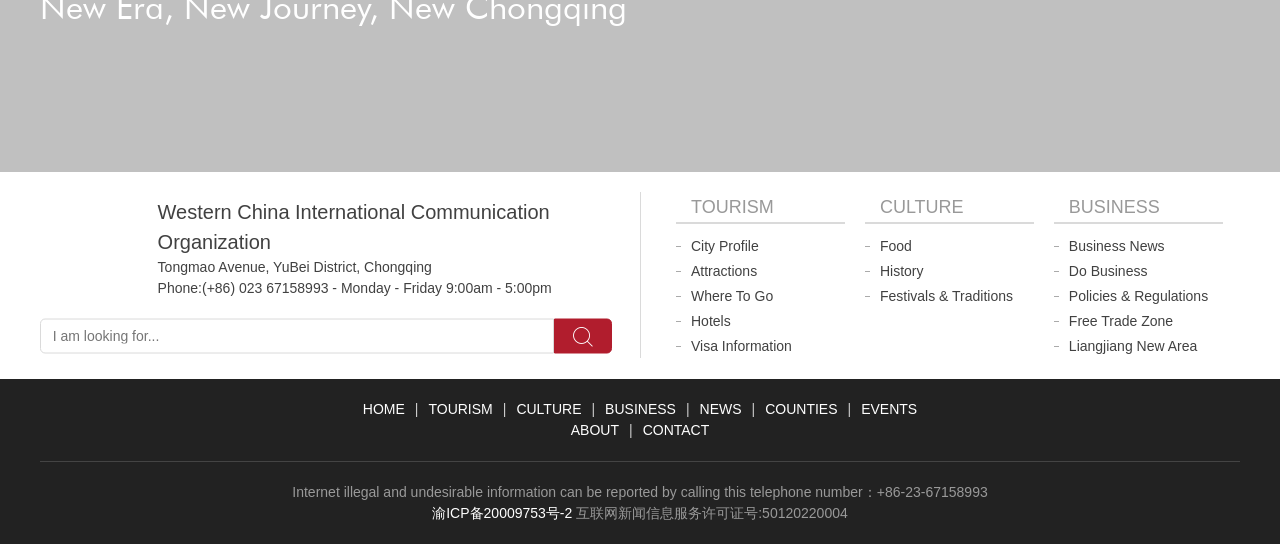Can you give a detailed response to the following question using the information from the image? What is the address of the organization?

I found a StaticText element with the text 'Tongmao Avenue, YuBei District, Chongqing' which is a part of the DescriptionListDetail element. This text is likely to be the address of the organization.